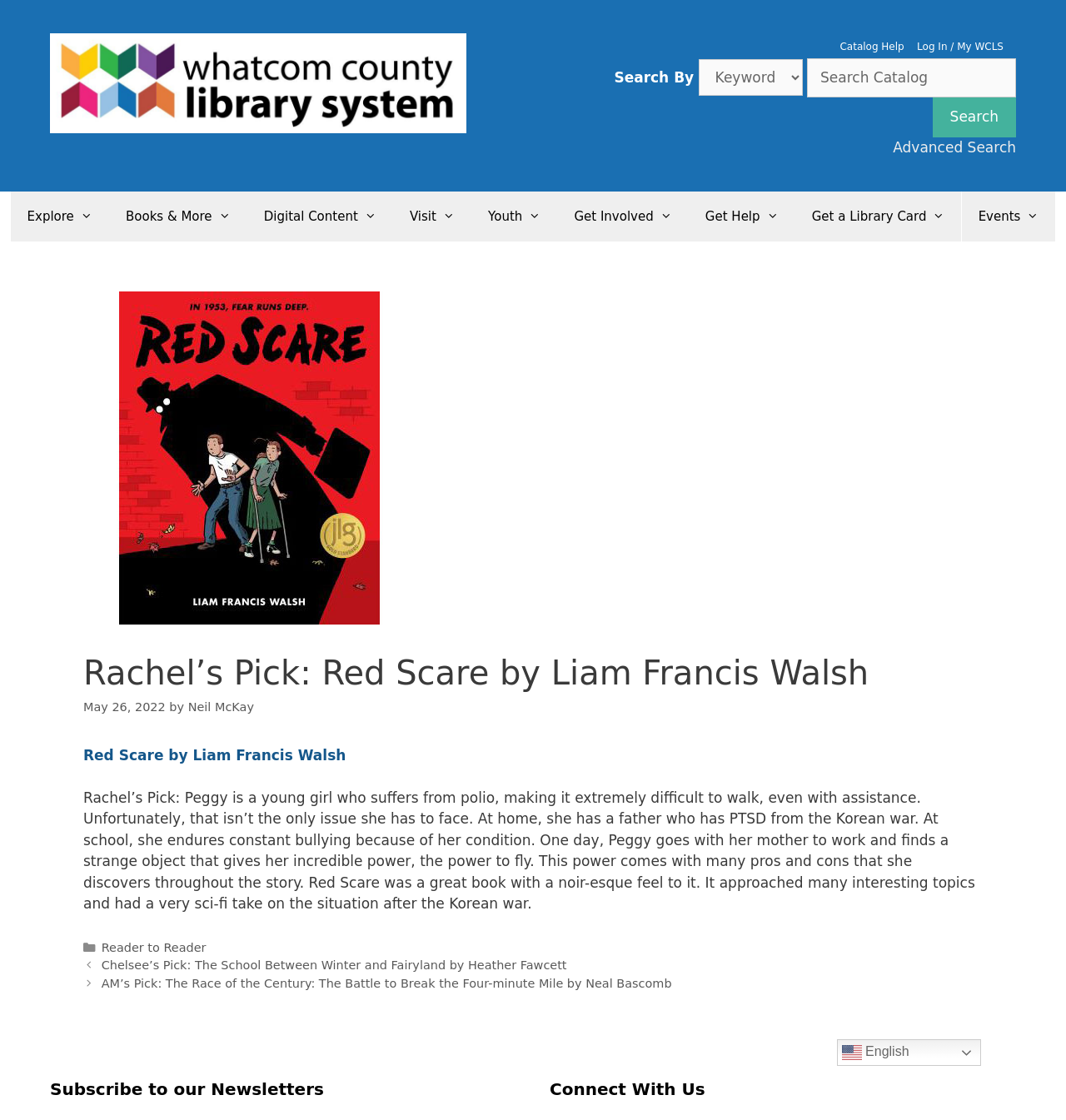Show the bounding box coordinates for the HTML element as described: "Log In / My WCLS".

[0.86, 0.035, 0.941, 0.048]